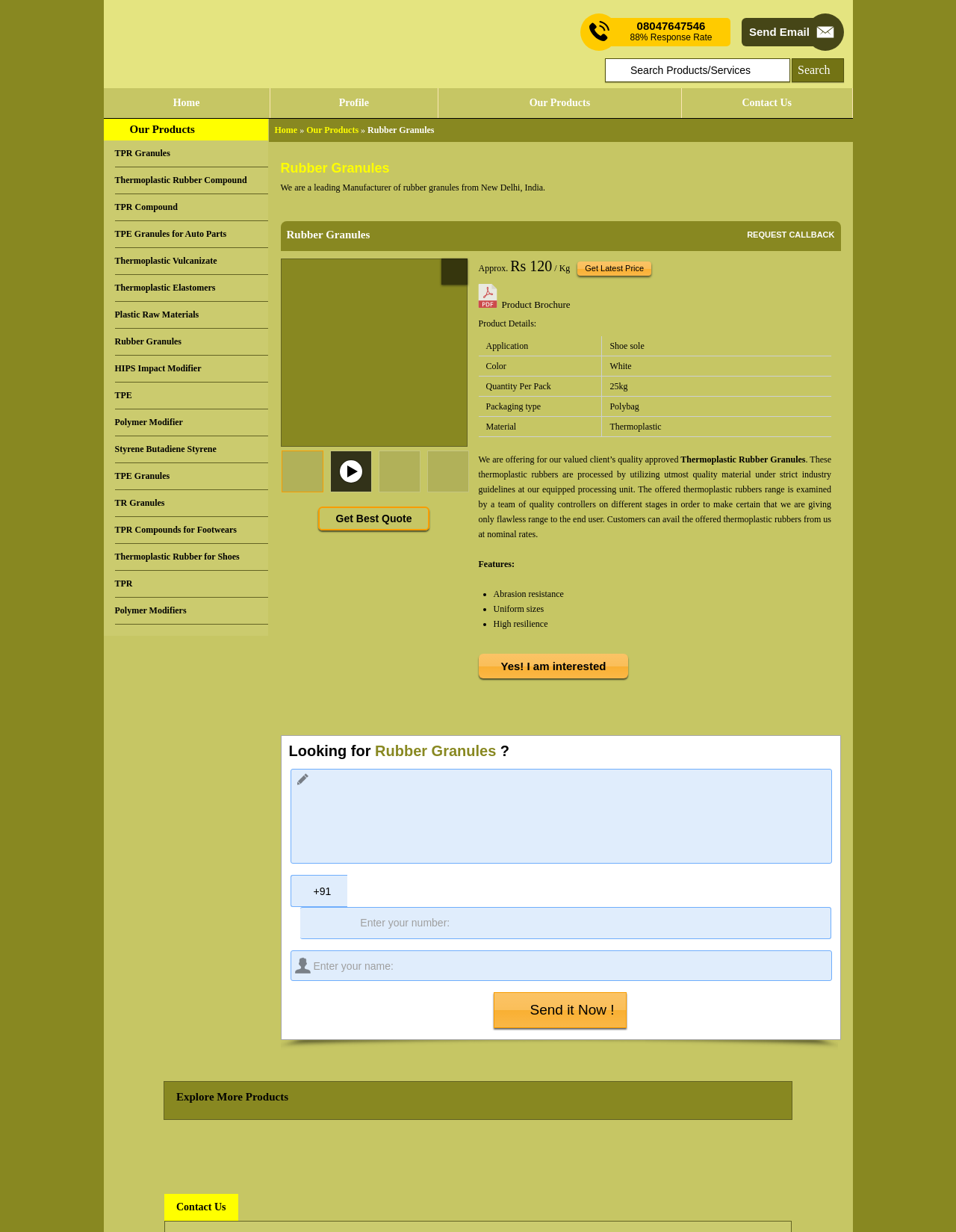Identify the bounding box for the element characterized by the following description: "Send Email".

[0.776, 0.015, 0.854, 0.038]